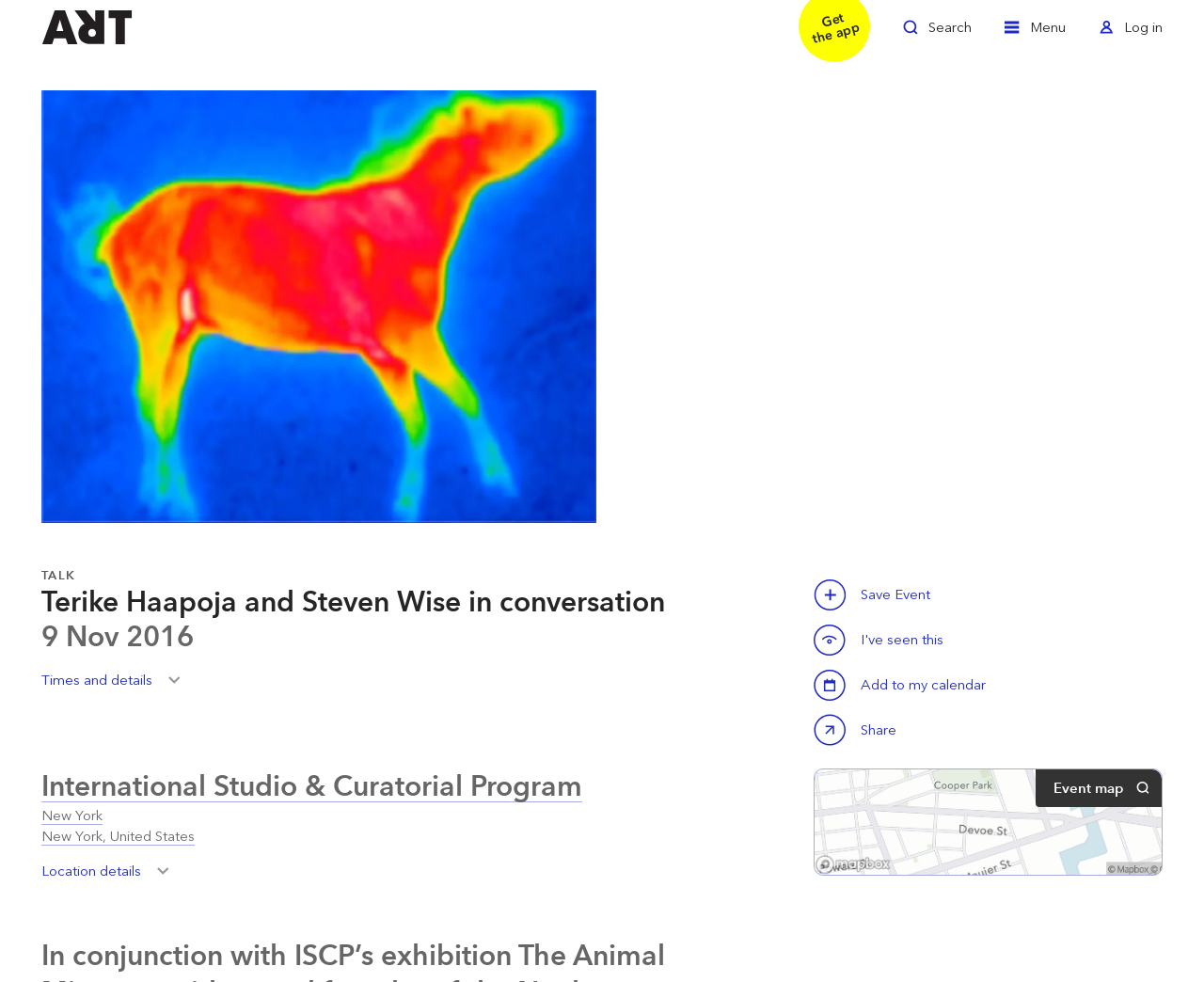Locate the coordinates of the bounding box for the clickable region that fulfills this instruction: "Click on the IBM Weather Signals link".

None